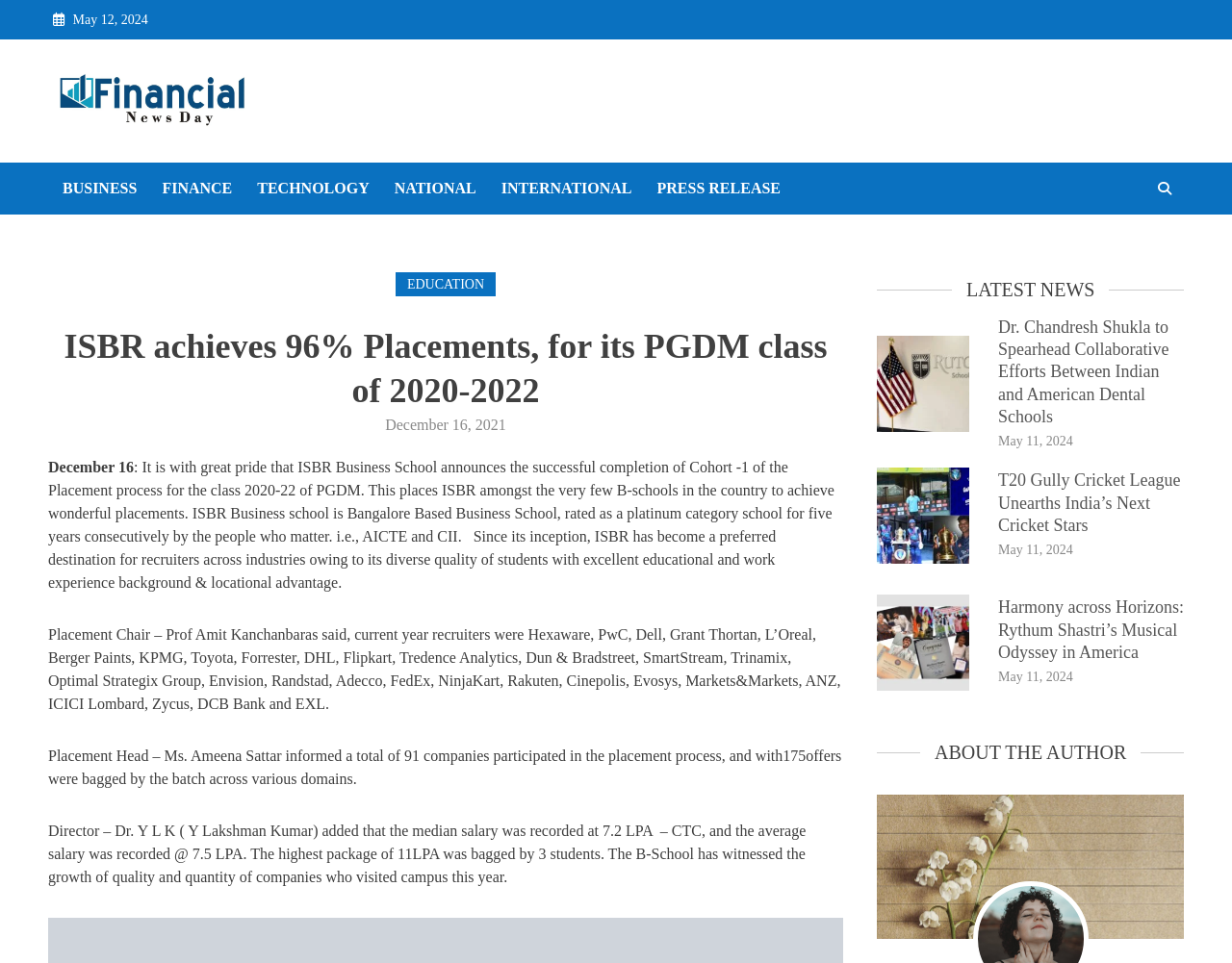Given the webpage screenshot, identify the bounding box of the UI element that matches this description: "Business".

[0.039, 0.168, 0.123, 0.222]